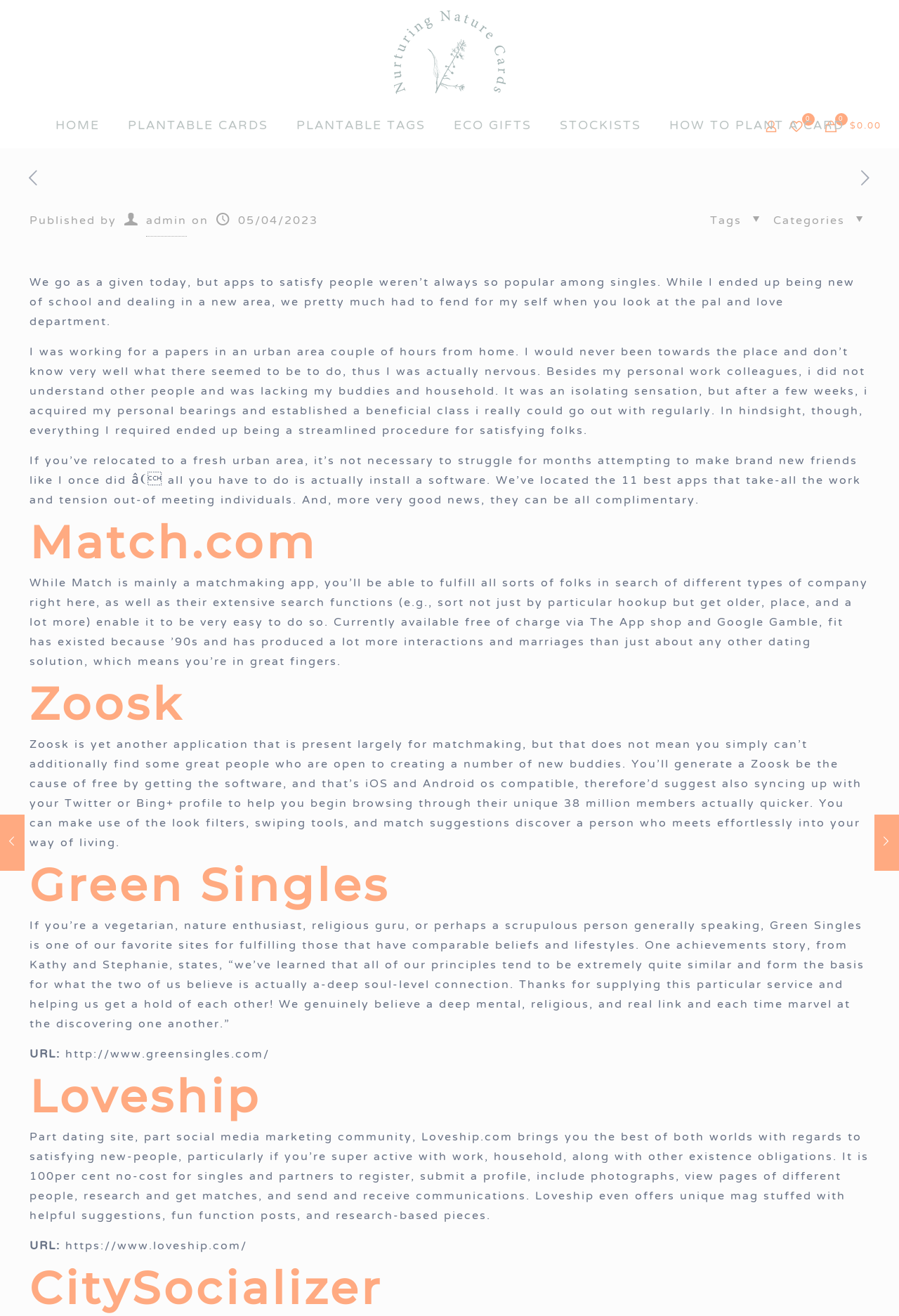Describe the entire webpage, focusing on both content and design.

This webpage appears to be a blog post about the 11 best free software to meet people, particularly in a new area. At the top of the page, there is a logo of "Sustainable Cards" on the left side, and a navigation menu with links to "HOME", "PLANTABLE CARDS", "PLANTABLE TAGS", "ECO GIFTS", "STOCKISTS", and "HOW TO PLANT A CARD" on the right side. Below the navigation menu, there are three icons: a user icon, a wishlist icon, and a cart icon.

The main content of the page starts with a brief introduction to the topic, followed by a series of paragraphs discussing the importance of meeting new people, especially when moving to a new area. The text is divided into sections, each with a heading, such as "Match.com", "Zoosk", "Green Singles", "Loveship", and "CitySocializer", which are all free apps or websites that can be used to meet new people.

Each section provides a brief description of the app or website, including its features and benefits. There are also URLs provided for some of the websites mentioned. The text is written in a conversational tone and includes personal anecdotes and examples to make the topic more relatable.

On the left side of the page, there are links to previous and next posts, as well as a section showing the author's name and the date of publication. On the right side, there are categories and tags related to the post. At the bottom of the page, there are two links to other blog posts, one about finding the best dating site in Europe and another about report writing services.